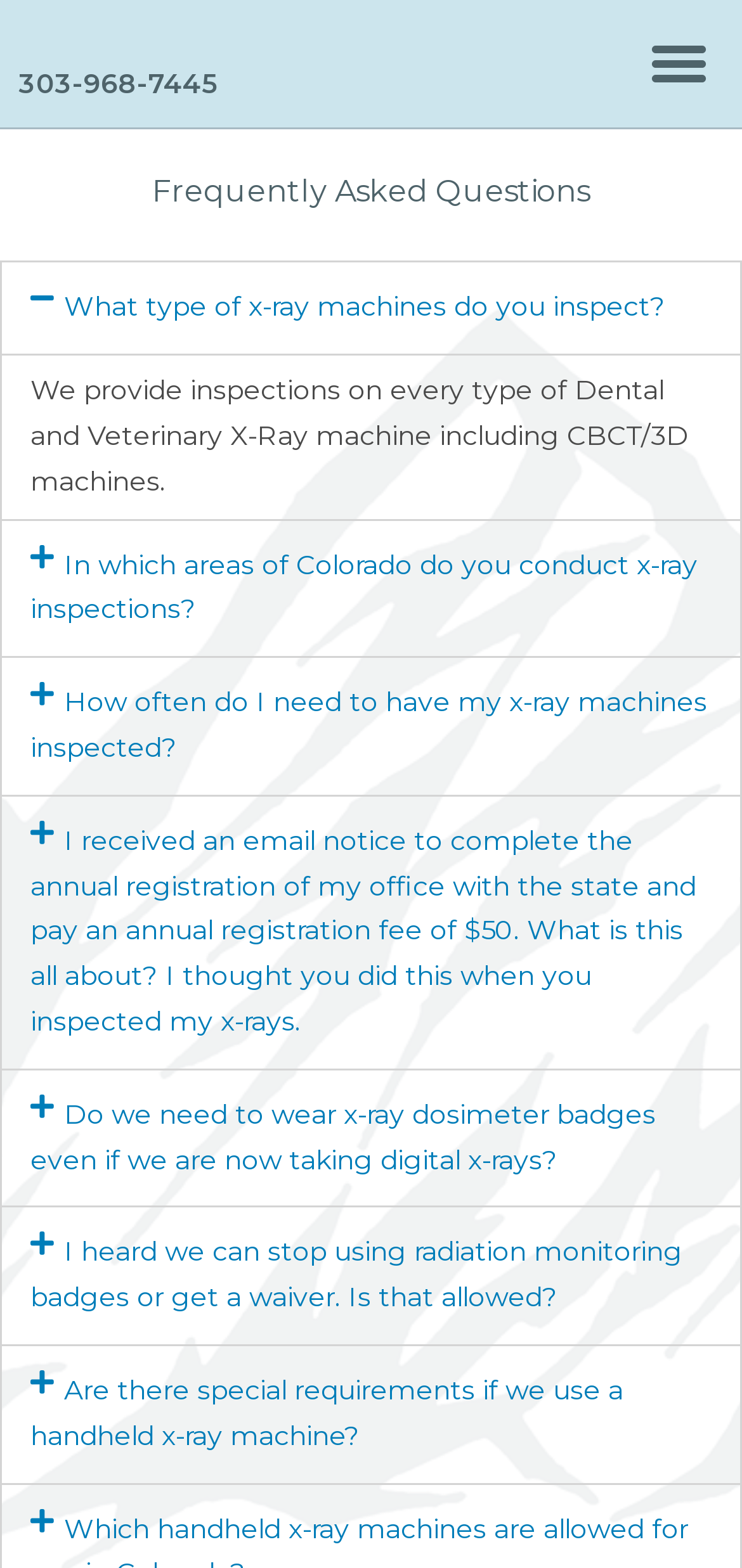Offer a meticulous caption that includes all visible features of the webpage.

The webpage is a Frequently Asked Questions (FAQ) page for Flatirons X-Ray Services, LLC. At the top left, there is a phone number "303-968-7445" displayed as a link. On the top right, there is a menu toggle button. Below the menu toggle button, there is a heading "Frequently Asked Questions" that spans the entire width of the page.

The FAQ section is divided into several questions, each represented by a button. The first question is "What type of x-ray machines do you inspect?" which is currently expanded to show the answer "We provide inspections on every type of Dental and Veterinary X-Ray machine including CBCT/3D machines." This question and answer section takes up most of the page width.

Below the first question, there are several other questions, including "In which areas of Colorado do you conduct x-ray inspections?", "How often do I need to have my x-ray machines inspected?", and several others. Each question is represented by a button, and when expanded, shows the corresponding answer. The questions and answers are stacked vertically, with each section taking up a significant portion of the page width.

There are a total of 7 questions on the page, each with a corresponding answer. The answers are displayed in a clear and concise manner, making it easy to read and understand.